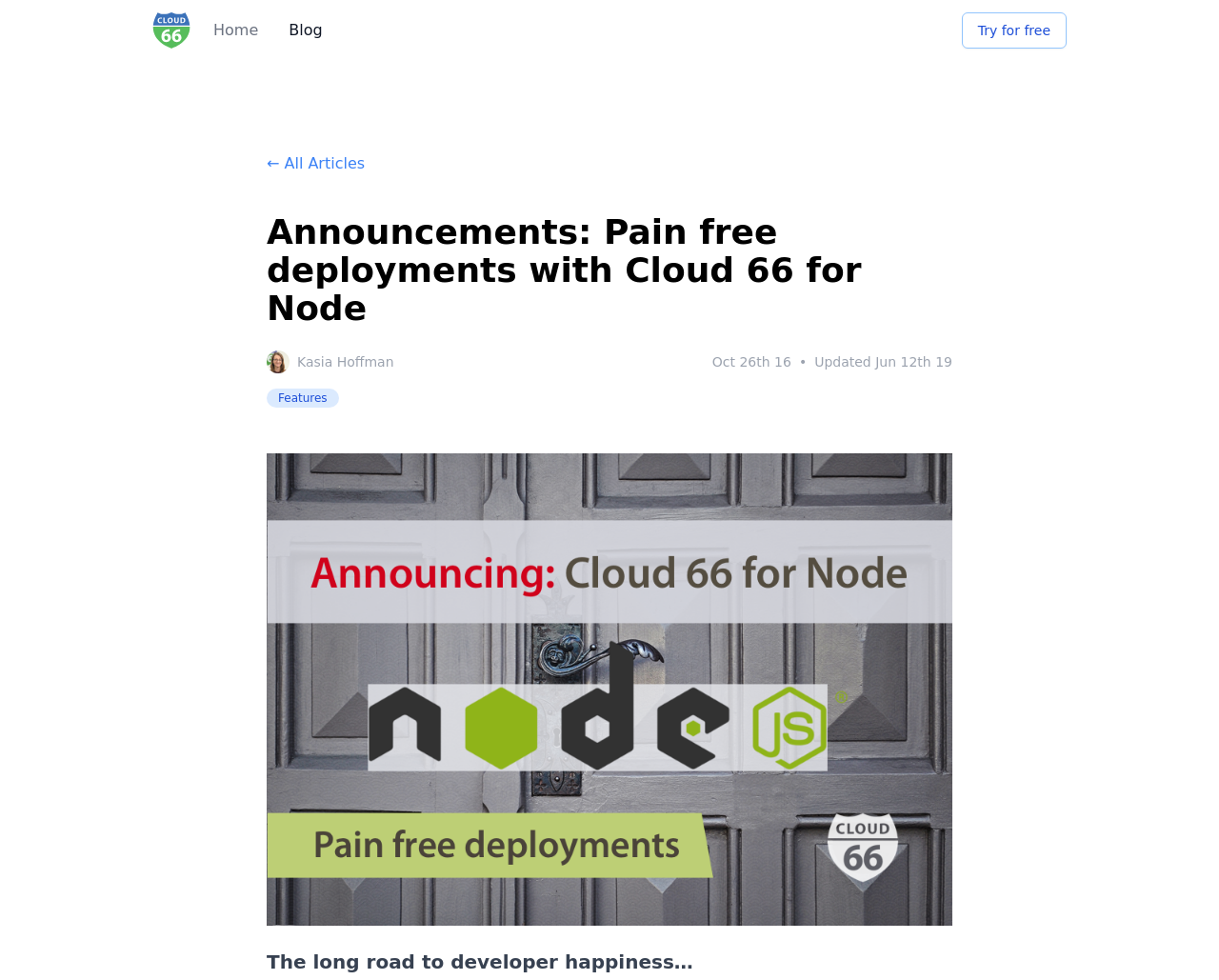Based on what you see in the screenshot, provide a thorough answer to this question: What is the purpose of the 'Try for free' button?

The 'Try for free' button is a prominent element on the page, located at the top right corner. Its presence and prominent placement suggest that it is a call-to-action, encouraging users to try the service offered by Cloud 66. The button's text and location imply that it allows users to try the service without committing to a purchase or subscription.